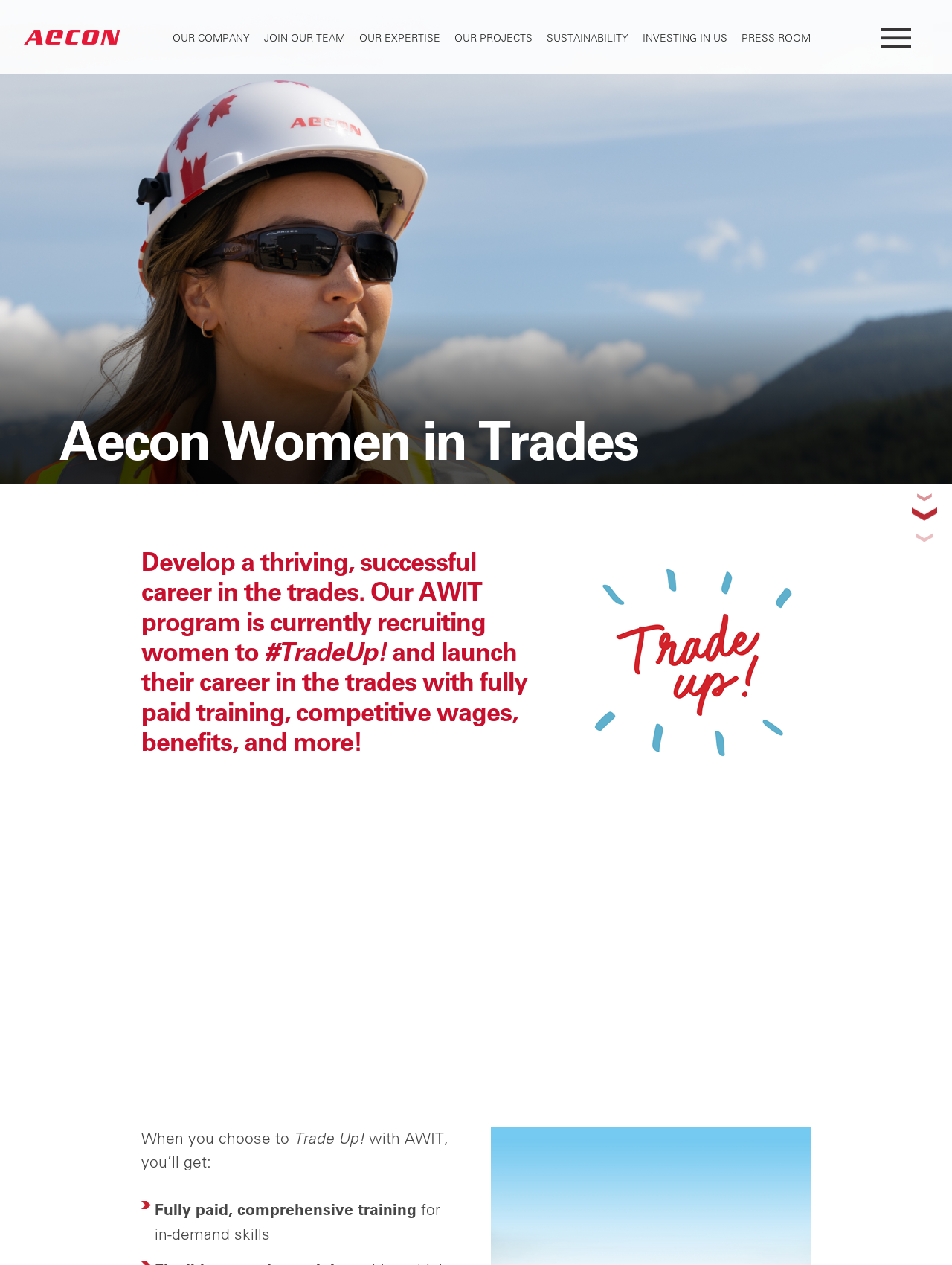How many links are in the top navigation bar?
Look at the image and answer the question with a single word or phrase.

8